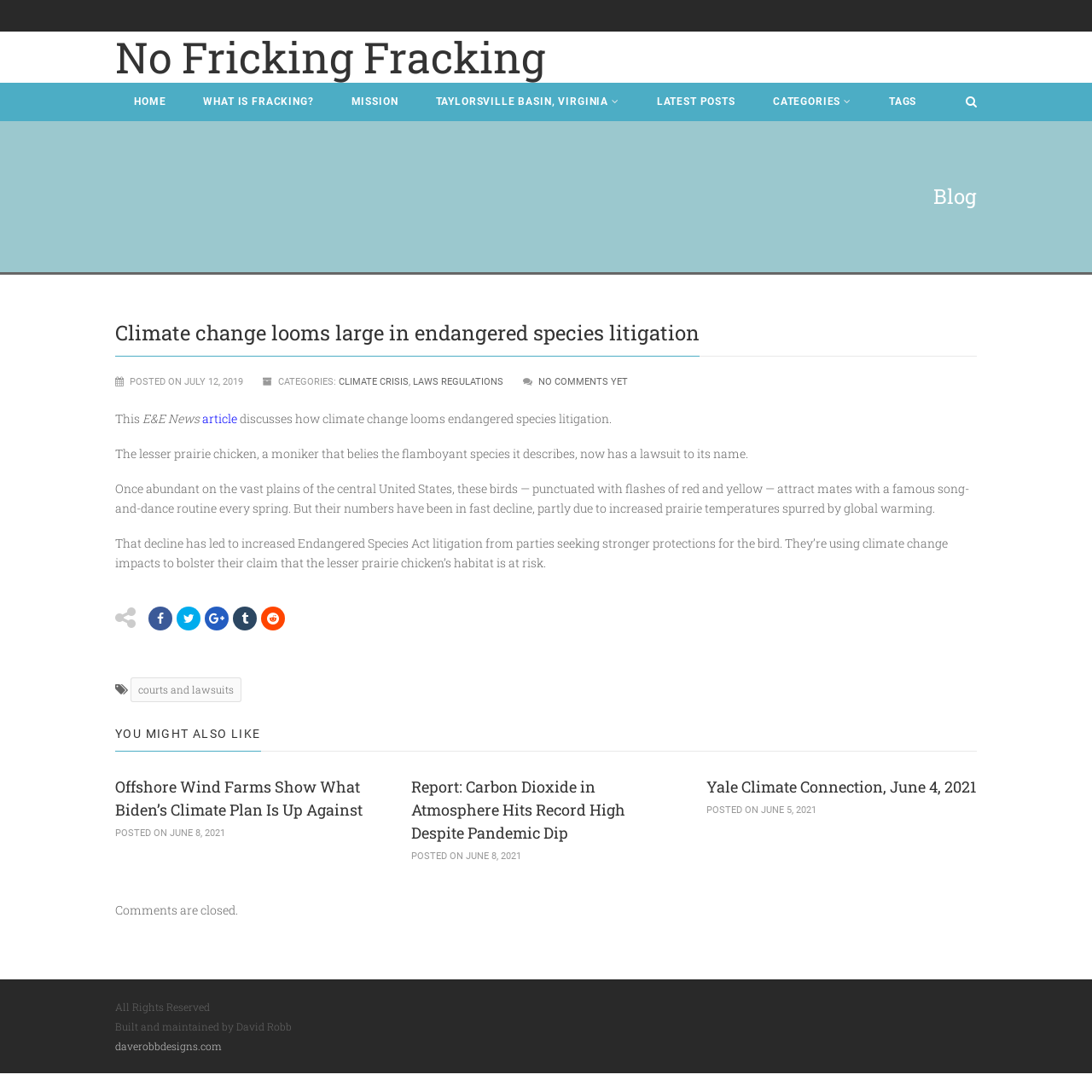Pinpoint the bounding box coordinates of the clickable area needed to execute the instruction: "Click on the 'HOME' link". The coordinates should be specified as four float numbers between 0 and 1, i.e., [left, top, right, bottom].

[0.113, 0.076, 0.161, 0.111]